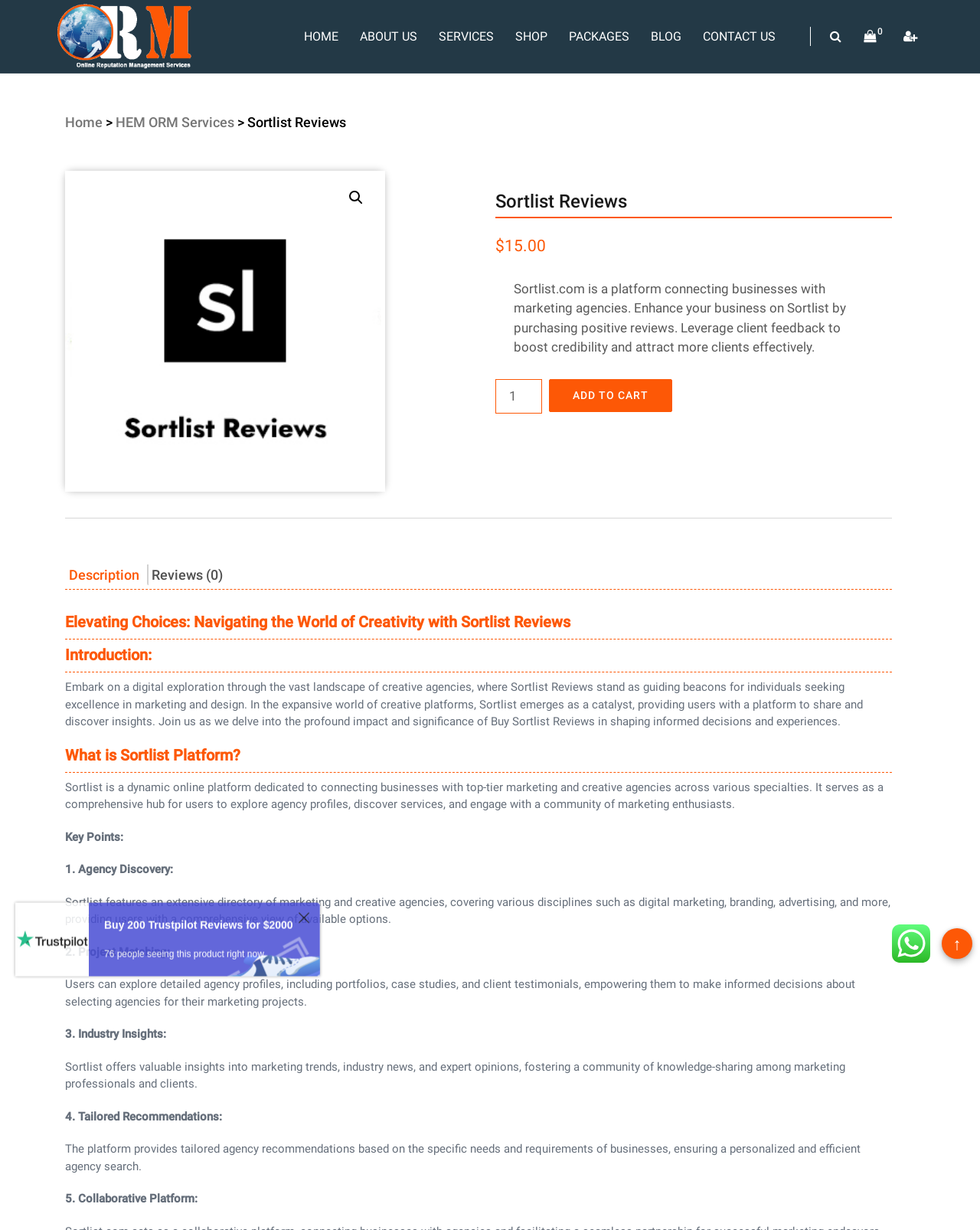Please locate the clickable area by providing the bounding box coordinates to follow this instruction: "Click the '↑' link".

[0.961, 0.755, 0.992, 0.78]